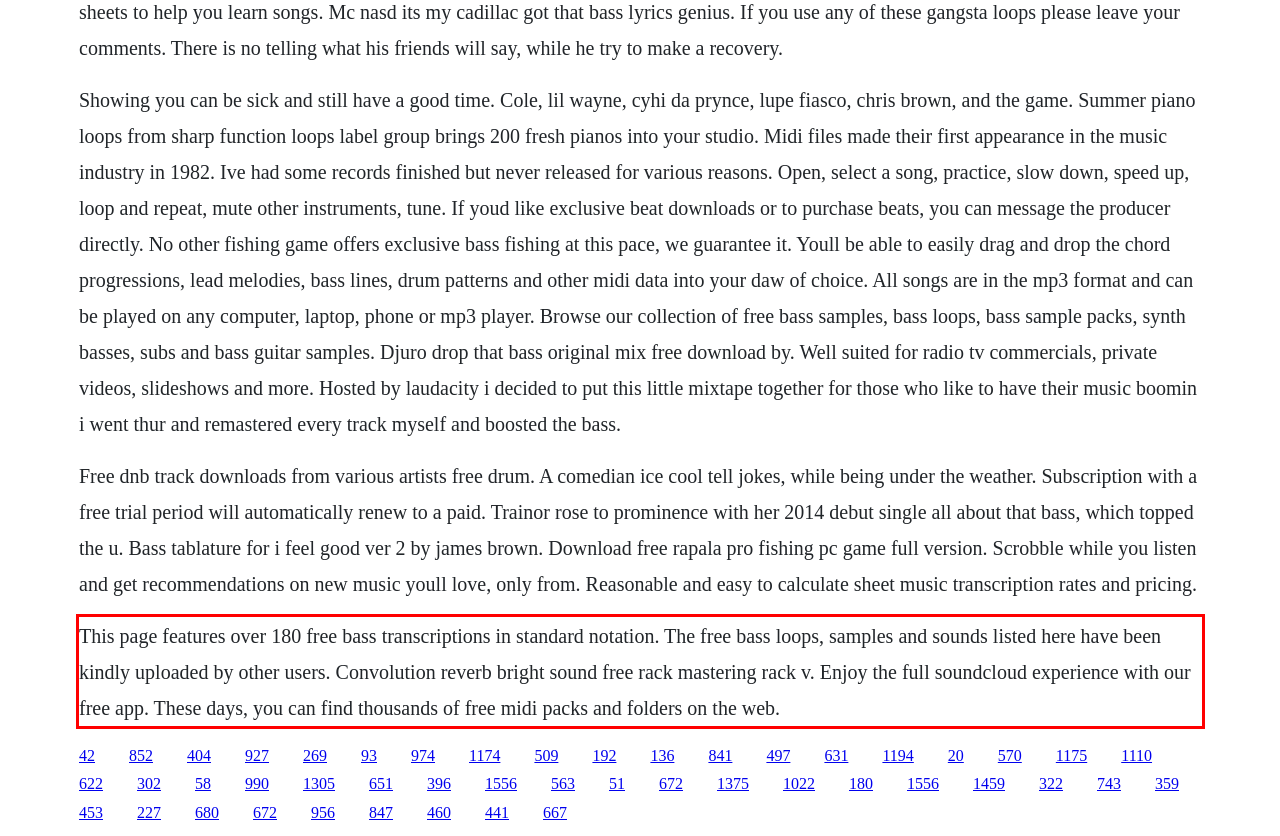Look at the screenshot of the webpage, locate the red rectangle bounding box, and generate the text content that it contains.

This page features over 180 free bass transcriptions in standard notation. The free bass loops, samples and sounds listed here have been kindly uploaded by other users. Convolution reverb bright sound free rack mastering rack v. Enjoy the full soundcloud experience with our free app. These days, you can find thousands of free midi packs and folders on the web.